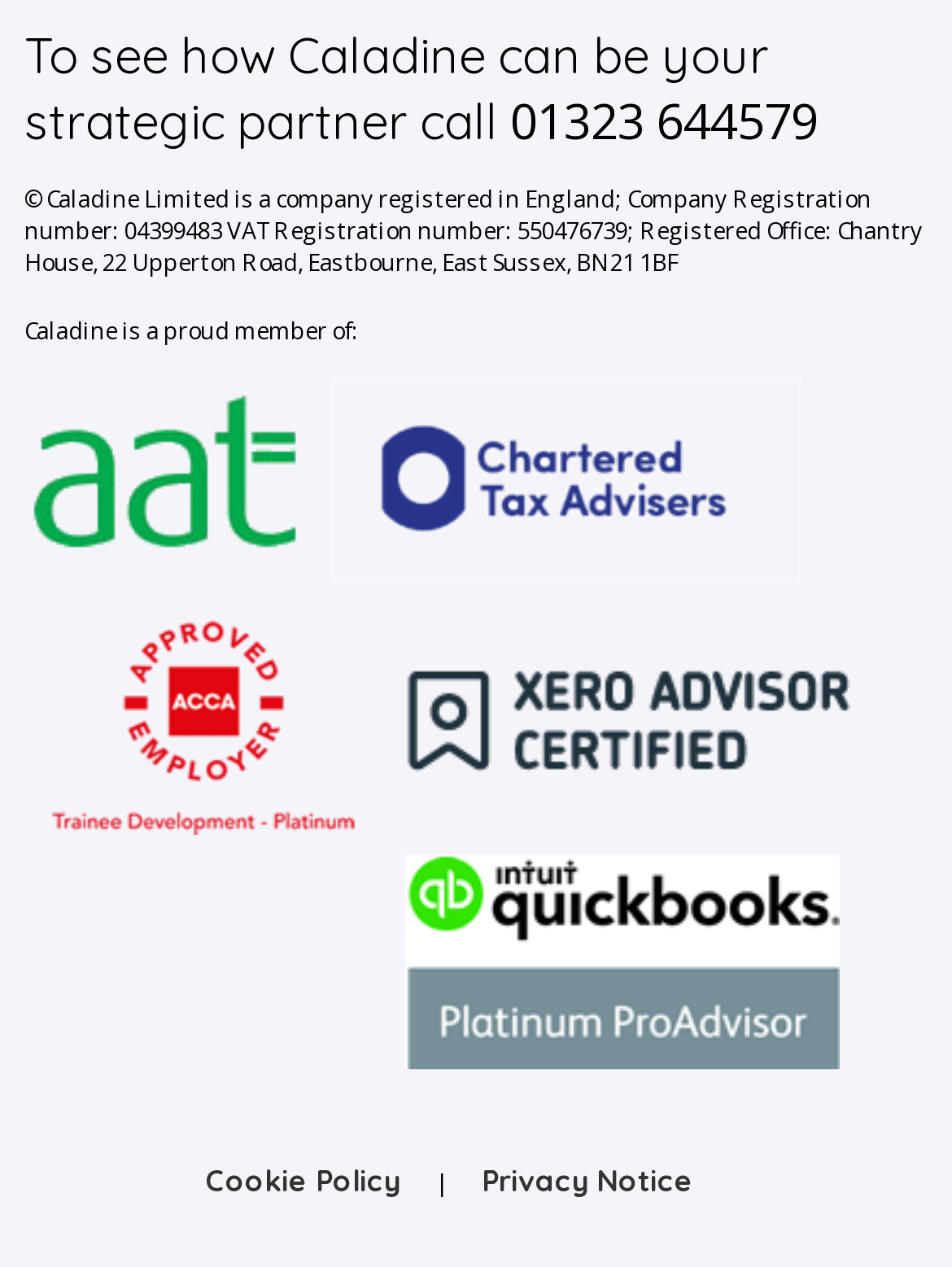Locate the bounding box coordinates of the clickable area needed to fulfill the instruction: "Check out the Armageddon link".

None